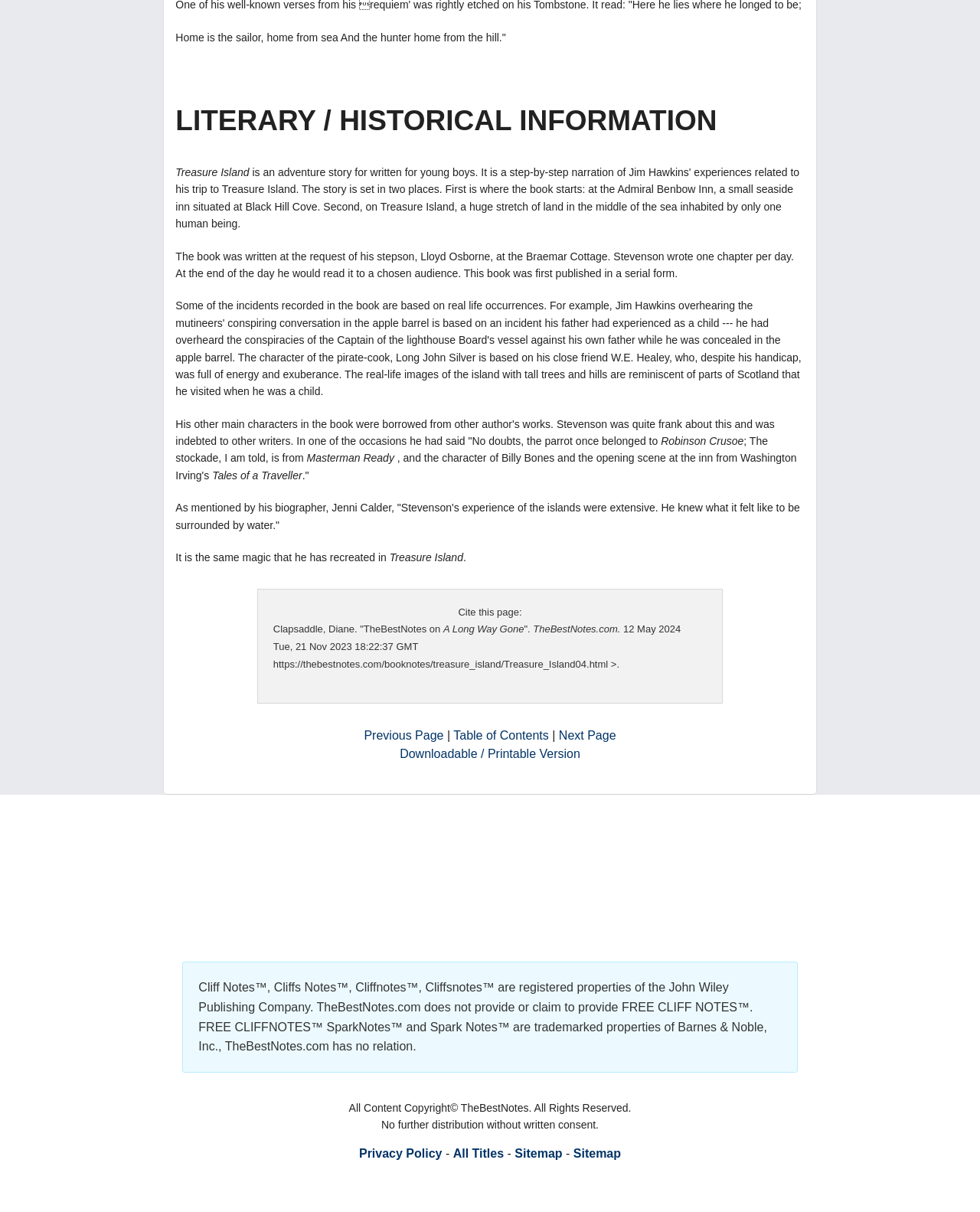Please indicate the bounding box coordinates for the clickable area to complete the following task: "Click on 'Table of Contents'". The coordinates should be specified as four float numbers between 0 and 1, i.e., [left, top, right, bottom].

[0.463, 0.602, 0.56, 0.612]